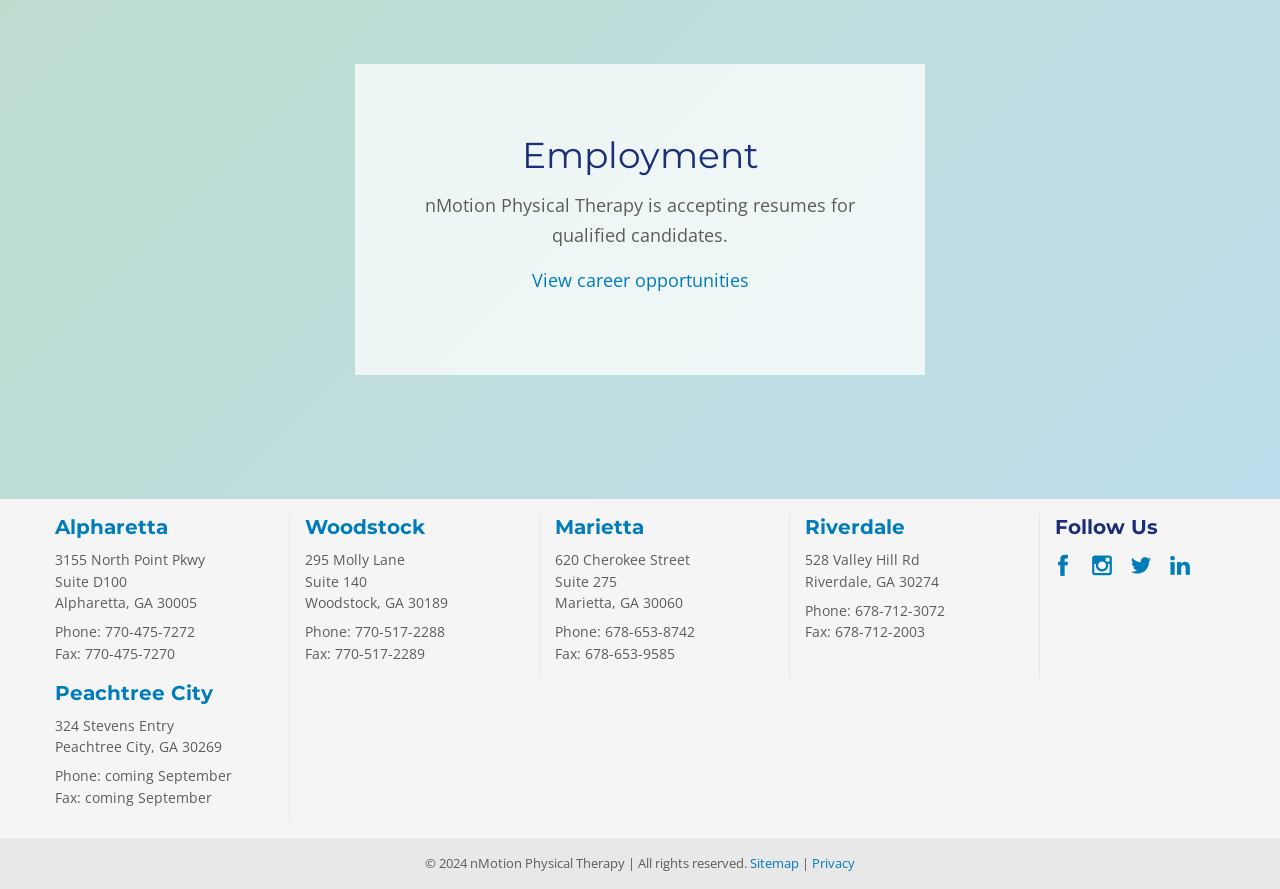Identify the bounding box coordinates for the element you need to click to achieve the following task: "View career opportunities". Provide the bounding box coordinates as four float numbers between 0 and 1, in the form [left, top, right, bottom].

[0.415, 0.301, 0.585, 0.329]